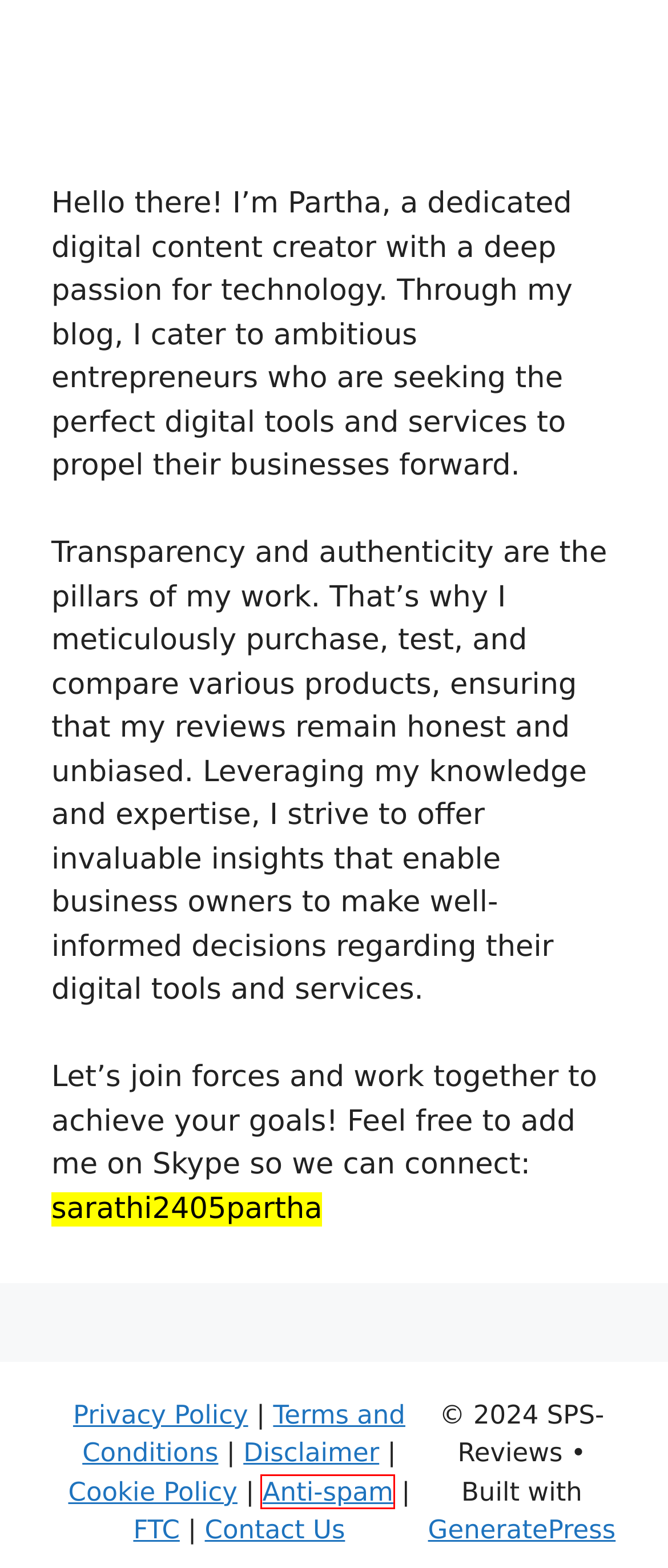Given a webpage screenshot with a UI element marked by a red bounding box, choose the description that best corresponds to the new webpage that will appear after clicking the element. The candidates are:
A. Get help filing taxes | USAGov
B. Disclaimer - SPS-Reviews
C. Terms and Conditions - SPS-Reviews
D. Cookies Policy - SPS-Reviews
E. Contact US - SPS-Reviews
F. Anti-Spam - SPS-Reviews
G. The Most Reliable Software Review Blog on the Internet
H. FTC - SPS-Reviews

F